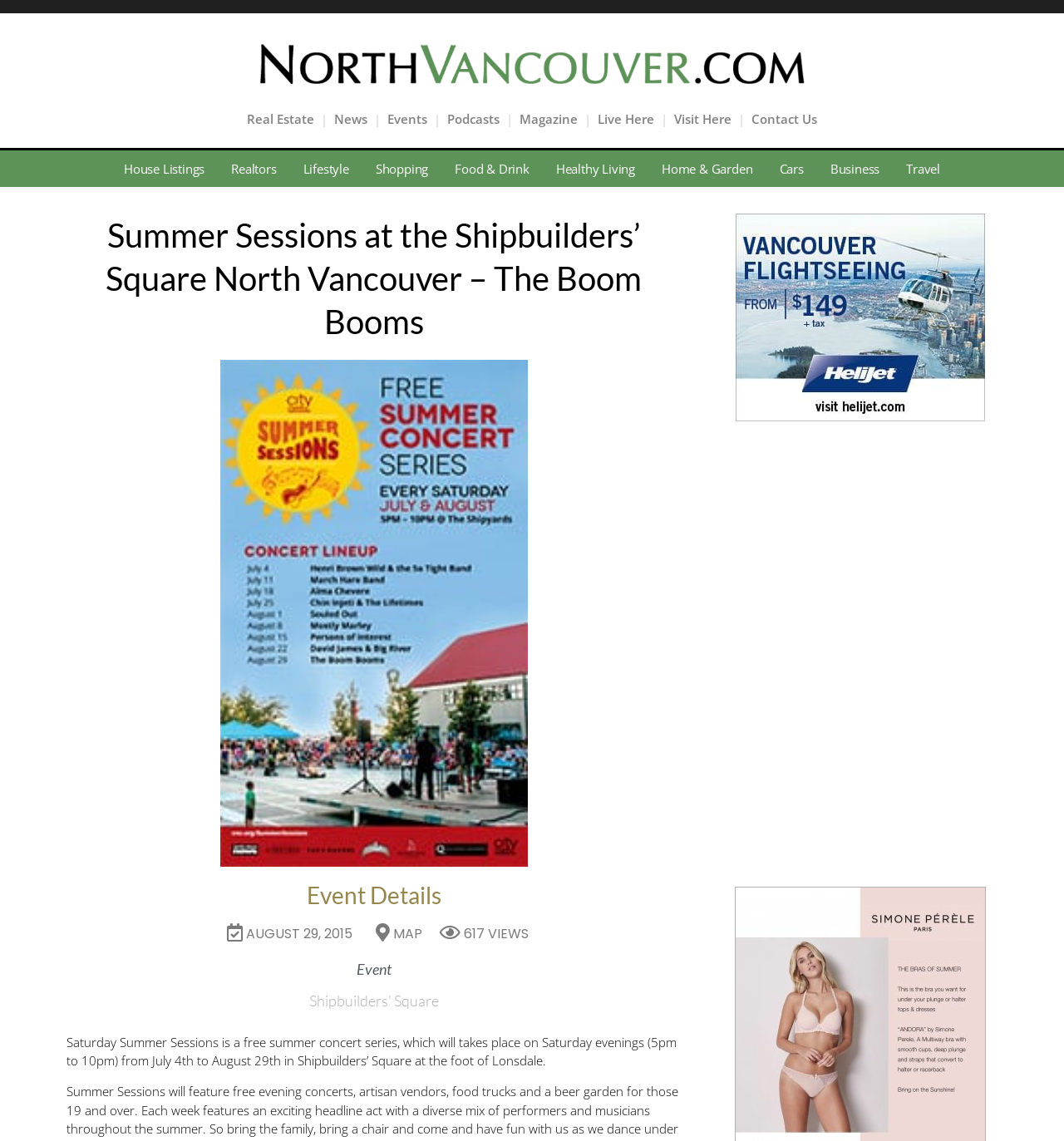Highlight the bounding box coordinates of the element that should be clicked to carry out the following instruction: "View the MAP". The coordinates must be given as four float numbers ranging from 0 to 1, i.e., [left, top, right, bottom].

[0.345, 0.809, 0.397, 0.828]